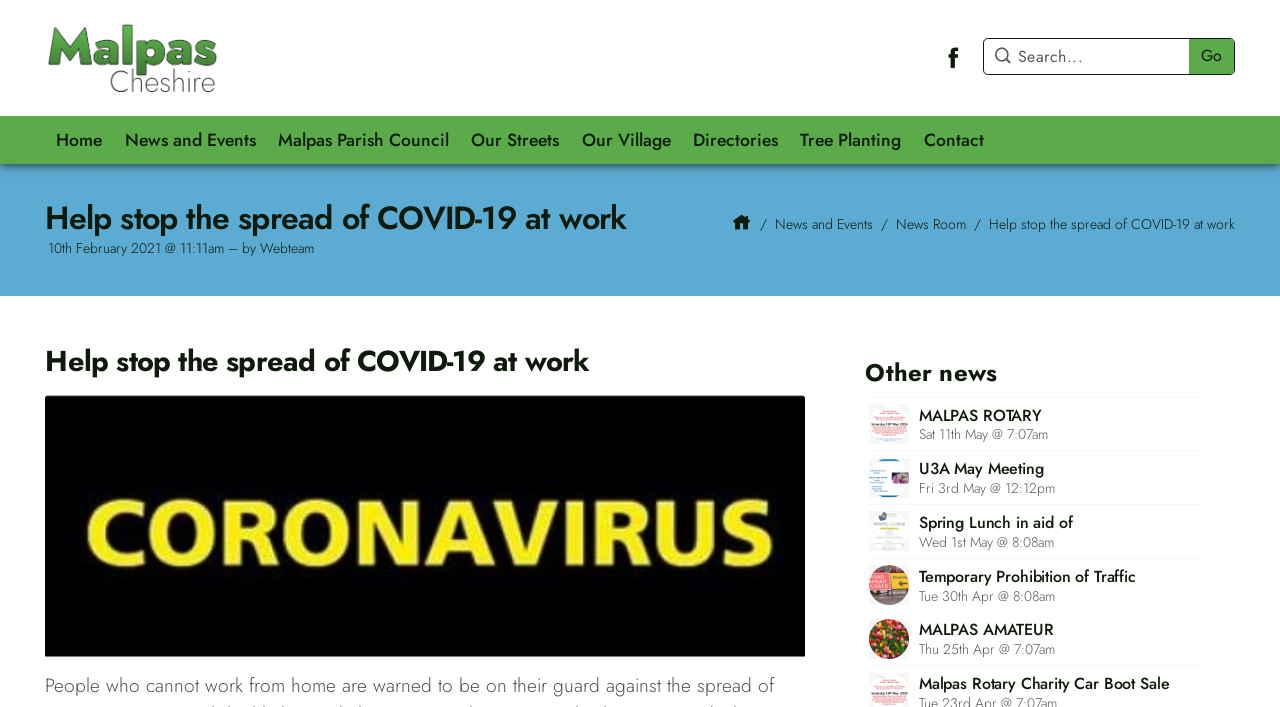Determine the title of the webpage and give its text content.

Help stop the spread of COVID-19 at work